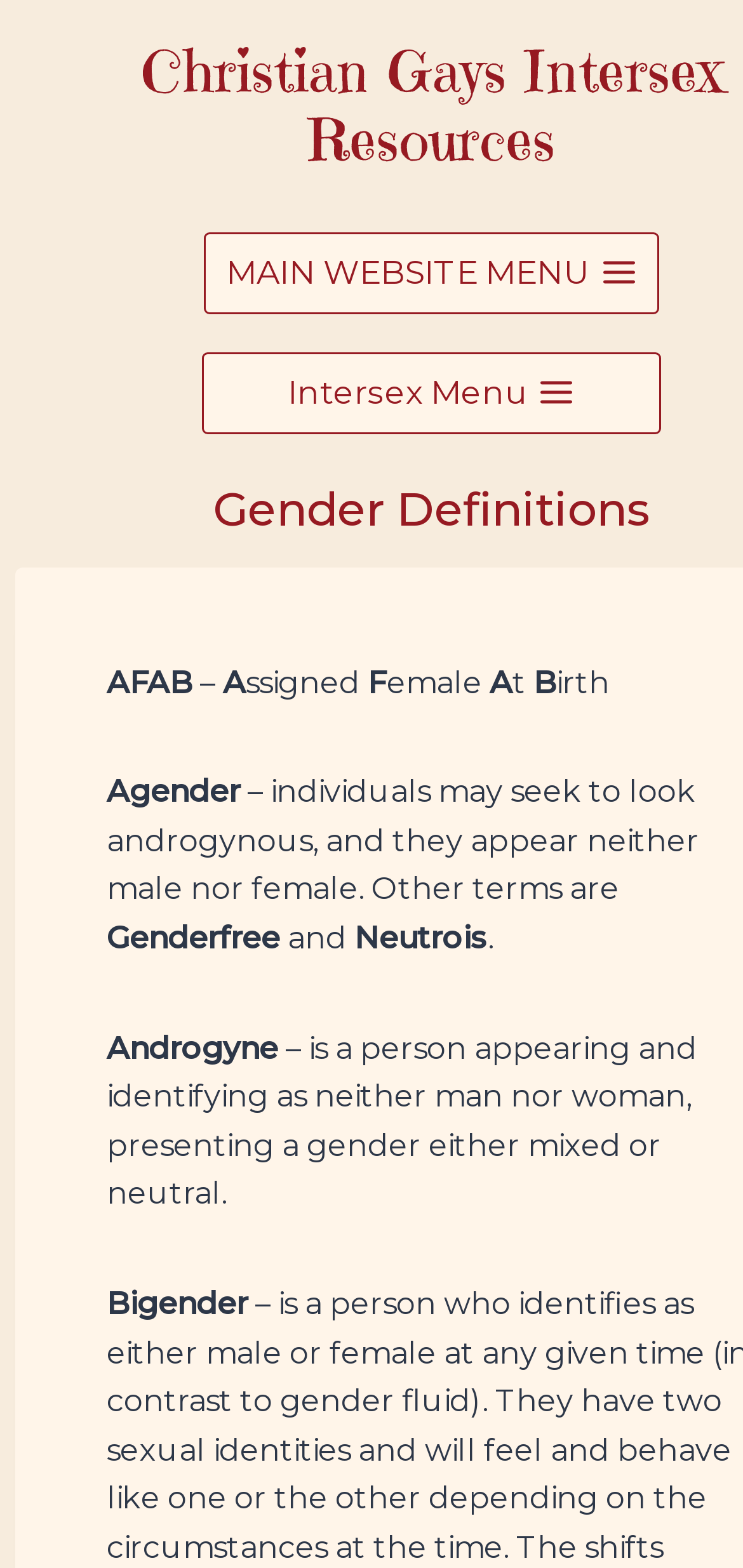Please provide a comprehensive answer to the question based on the screenshot: How many gender definitions are listed on this webpage?

From the webpage, we can see that there are six gender definitions listed: AFAB, Agender, Genderfree, Neutrois, Androgyne, and Bigender. These definitions are listed under the heading 'Gender Definitions'.